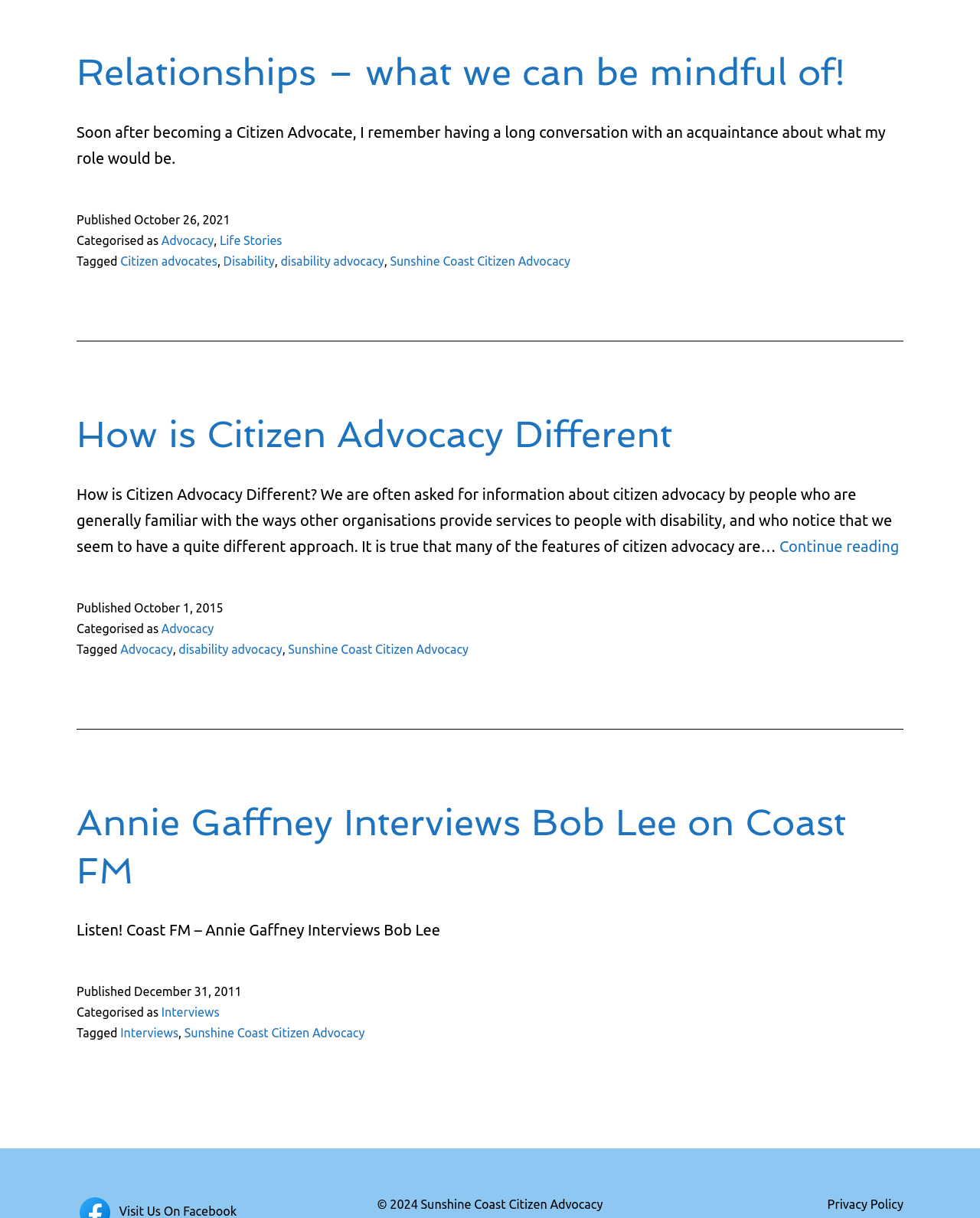Identify the bounding box coordinates of the specific part of the webpage to click to complete this instruction: "Read the privacy policy".

[0.844, 0.983, 0.922, 0.994]